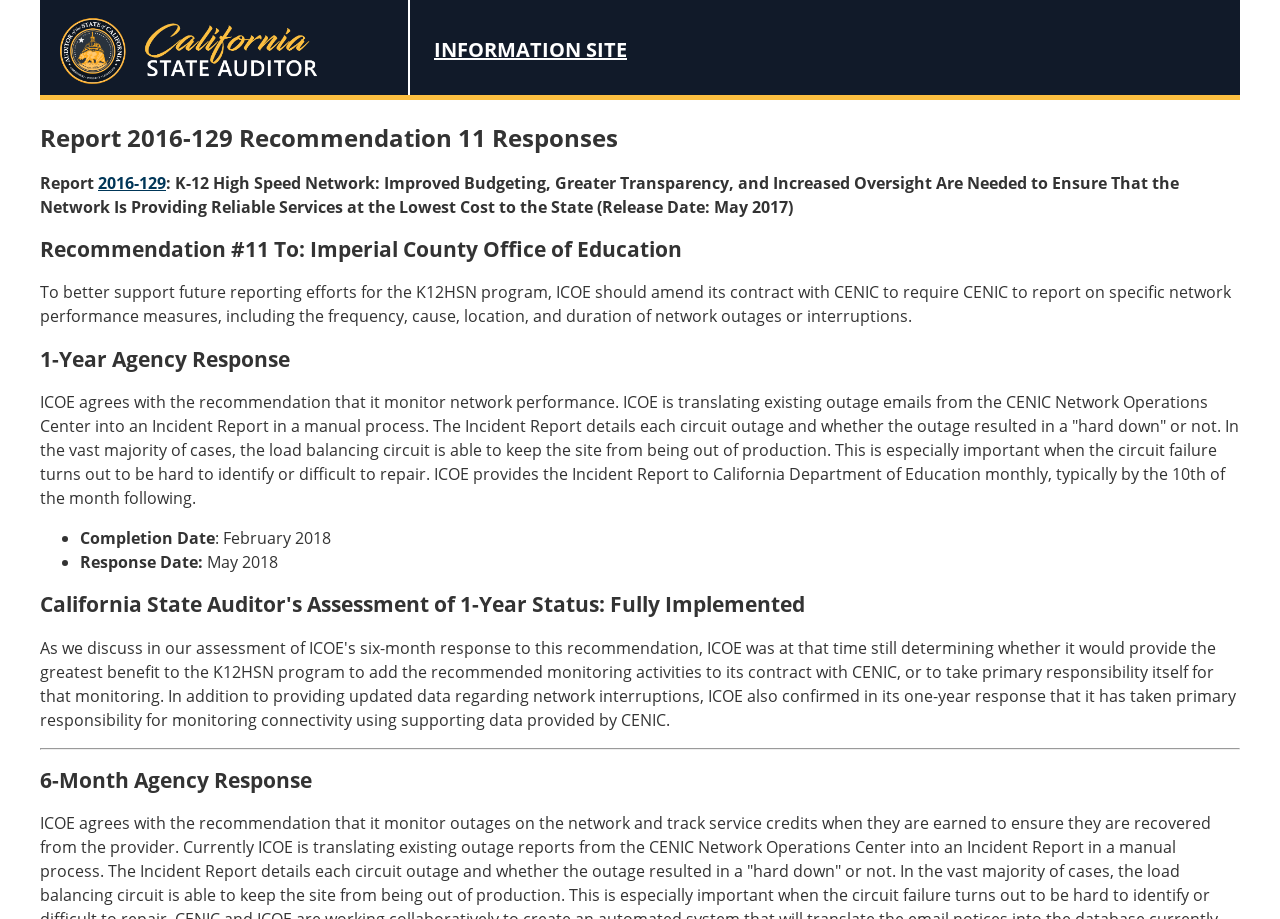Respond with a single word or phrase to the following question: What is the name of the office mentioned in Recommendation #11?

Imperial County Office of Education